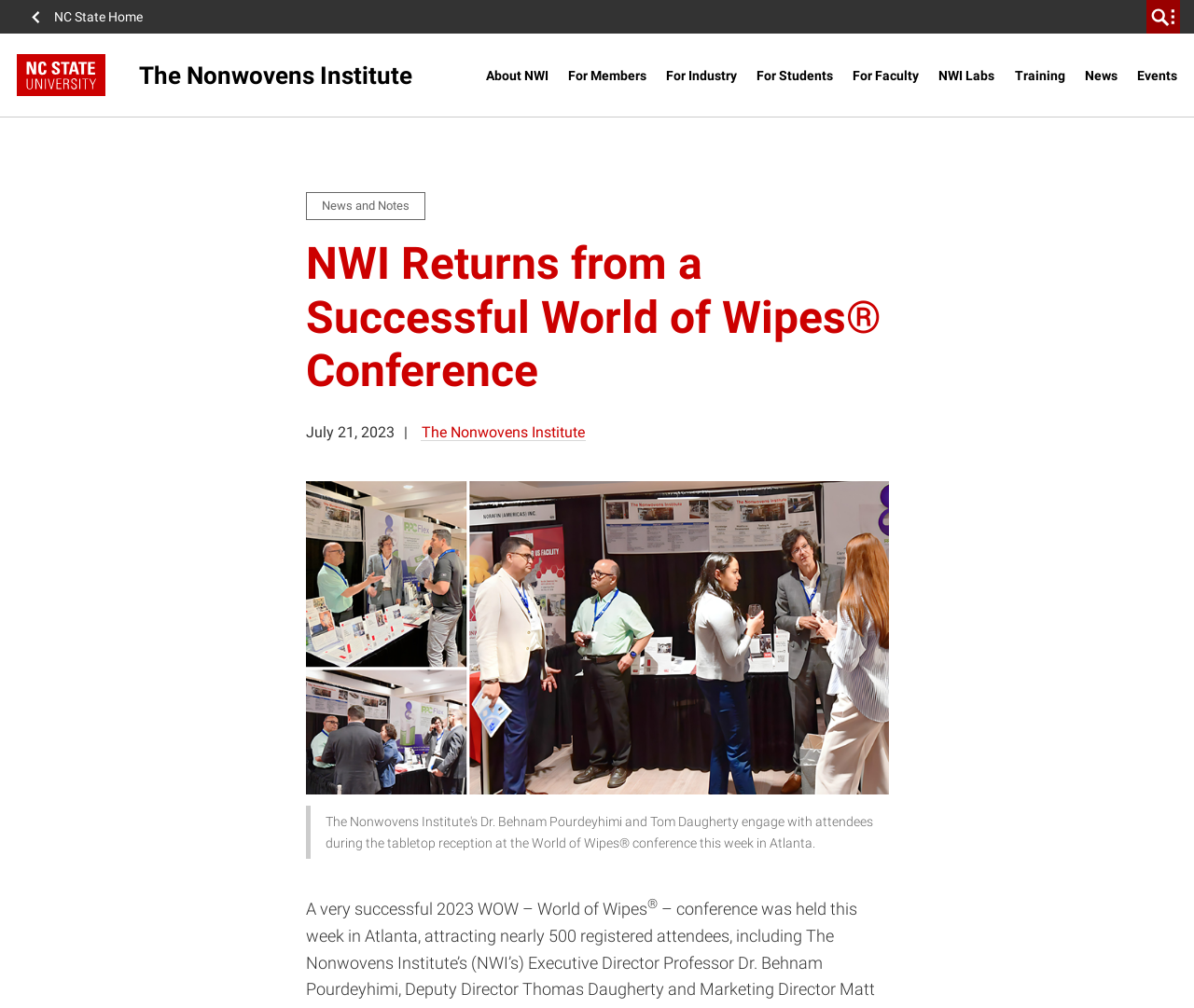Determine the bounding box coordinates of the element that should be clicked to execute the following command: "search NC State resources".

[0.96, 0.0, 0.988, 0.033]